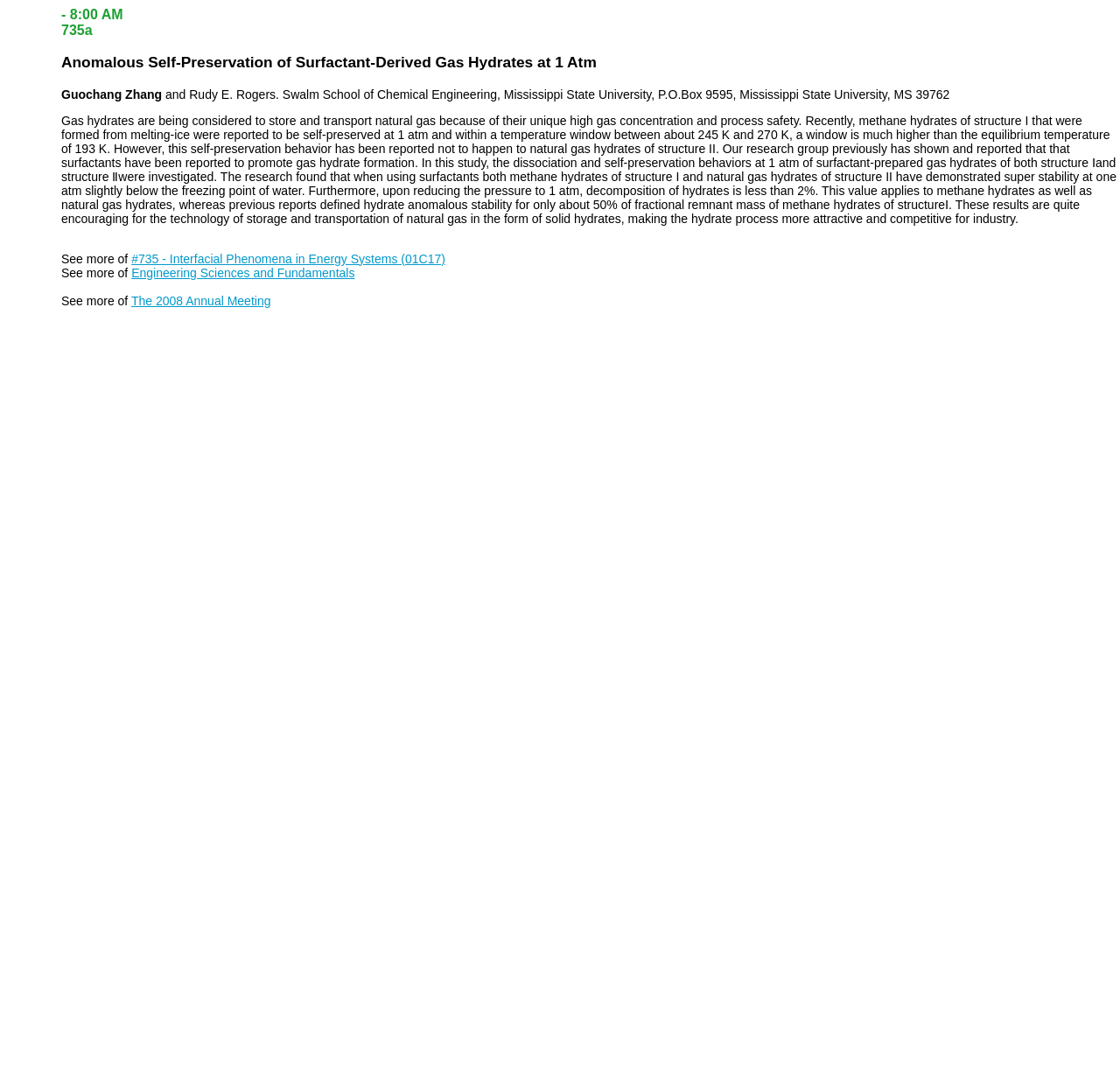Given the description of a UI element: "The 2008 Annual Meeting", identify the bounding box coordinates of the matching element in the webpage screenshot.

[0.117, 0.271, 0.242, 0.284]